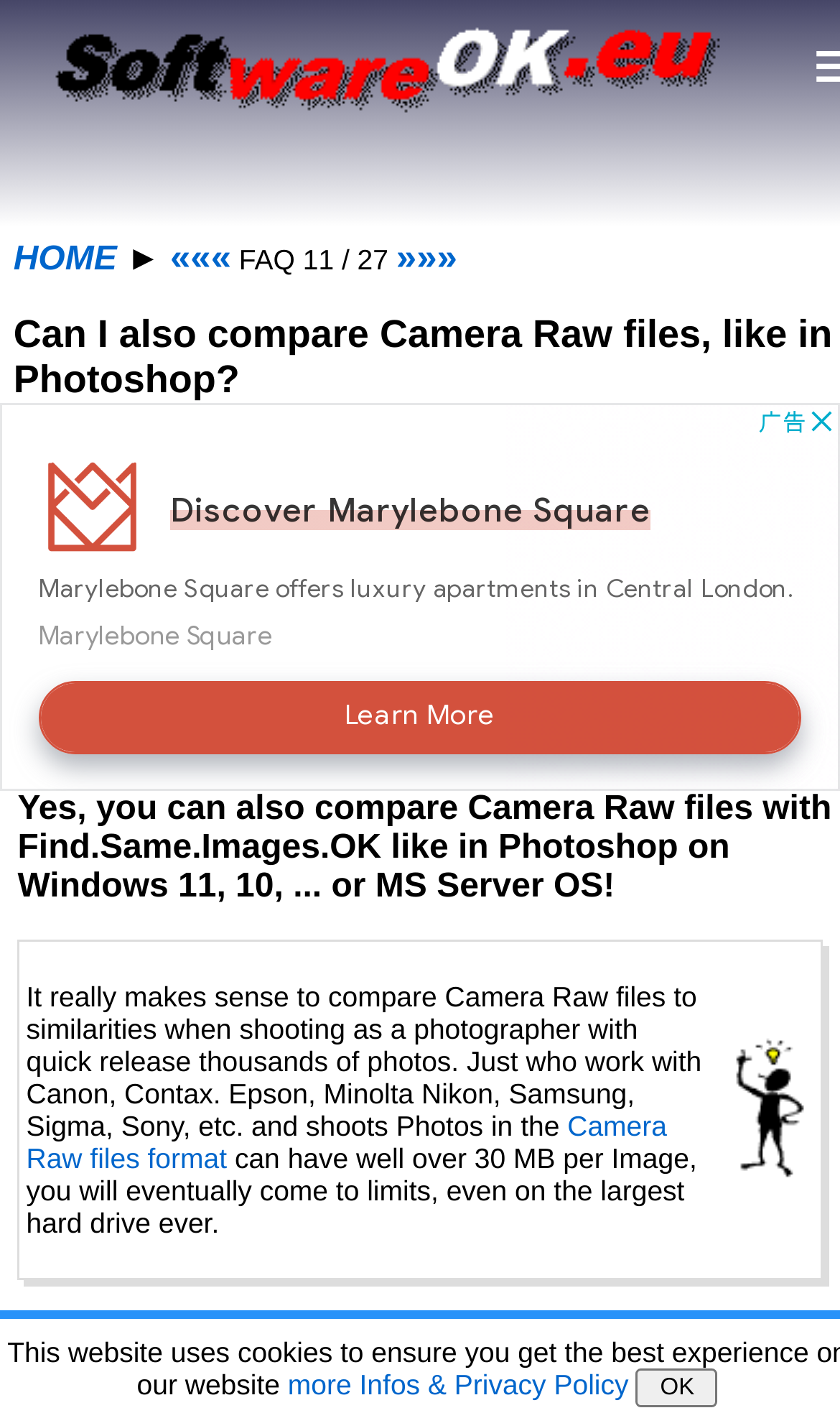What type of files can be compared with Find.Same.Images.OK? Please answer the question using a single word or phrase based on the image.

Camera Raw files